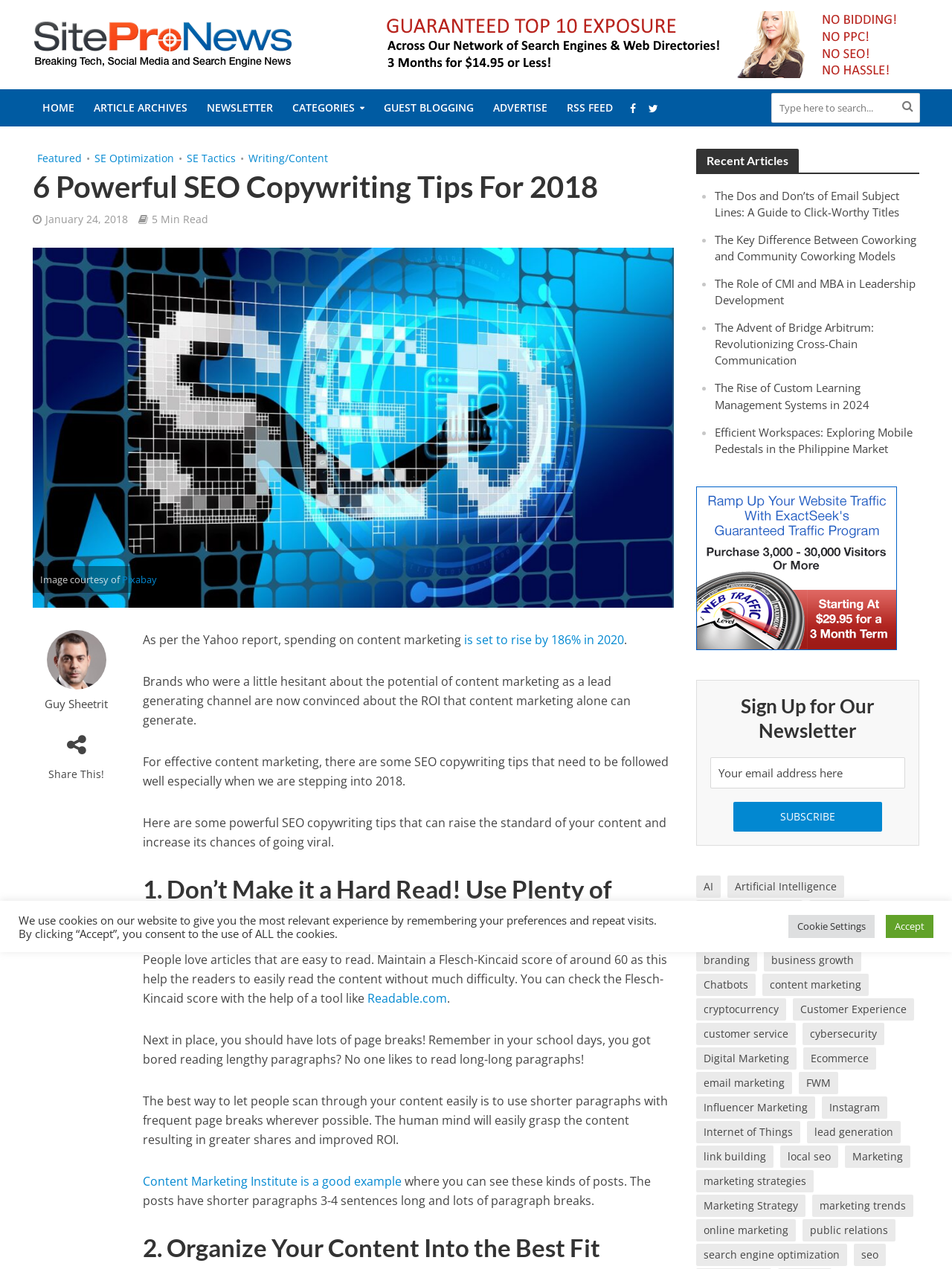What is the author of the article '6 Powerful SEO Copywriting Tips For 2018'?
From the image, respond with a single word or phrase.

Guy Sheetrit